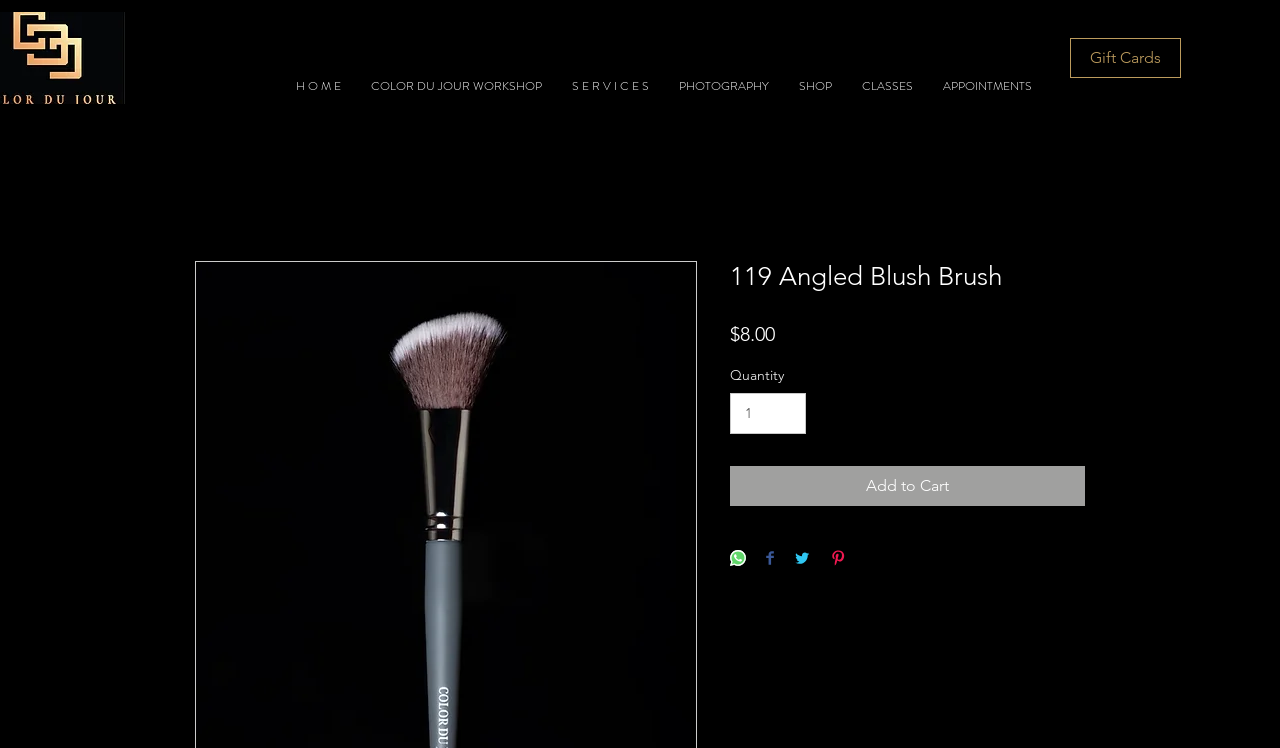Refer to the screenshot and give an in-depth answer to this question: What is the purpose of the 'Add to Cart' button?

I inferred the purpose of the 'Add to Cart' button by its text and its location on the webpage, which suggests that it is used to add the angled blush brush to the shopping cart.